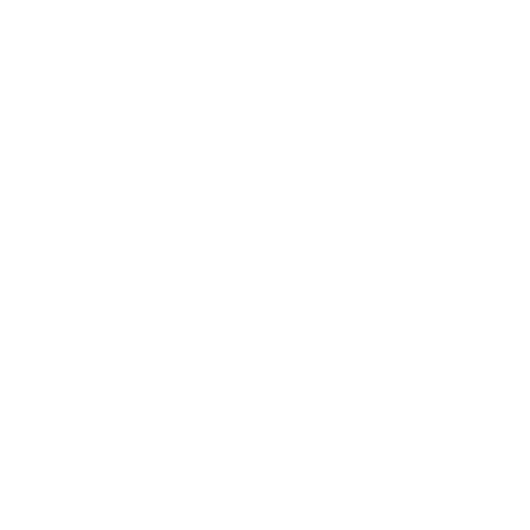What is the purpose of the thumb index?
Could you give a comprehensive explanation in response to this question?

According to the caption, the thumb index allows for 'quick reference to various sections and books within', implying that its purpose is to facilitate easy navigation and access to different parts of the Bible.